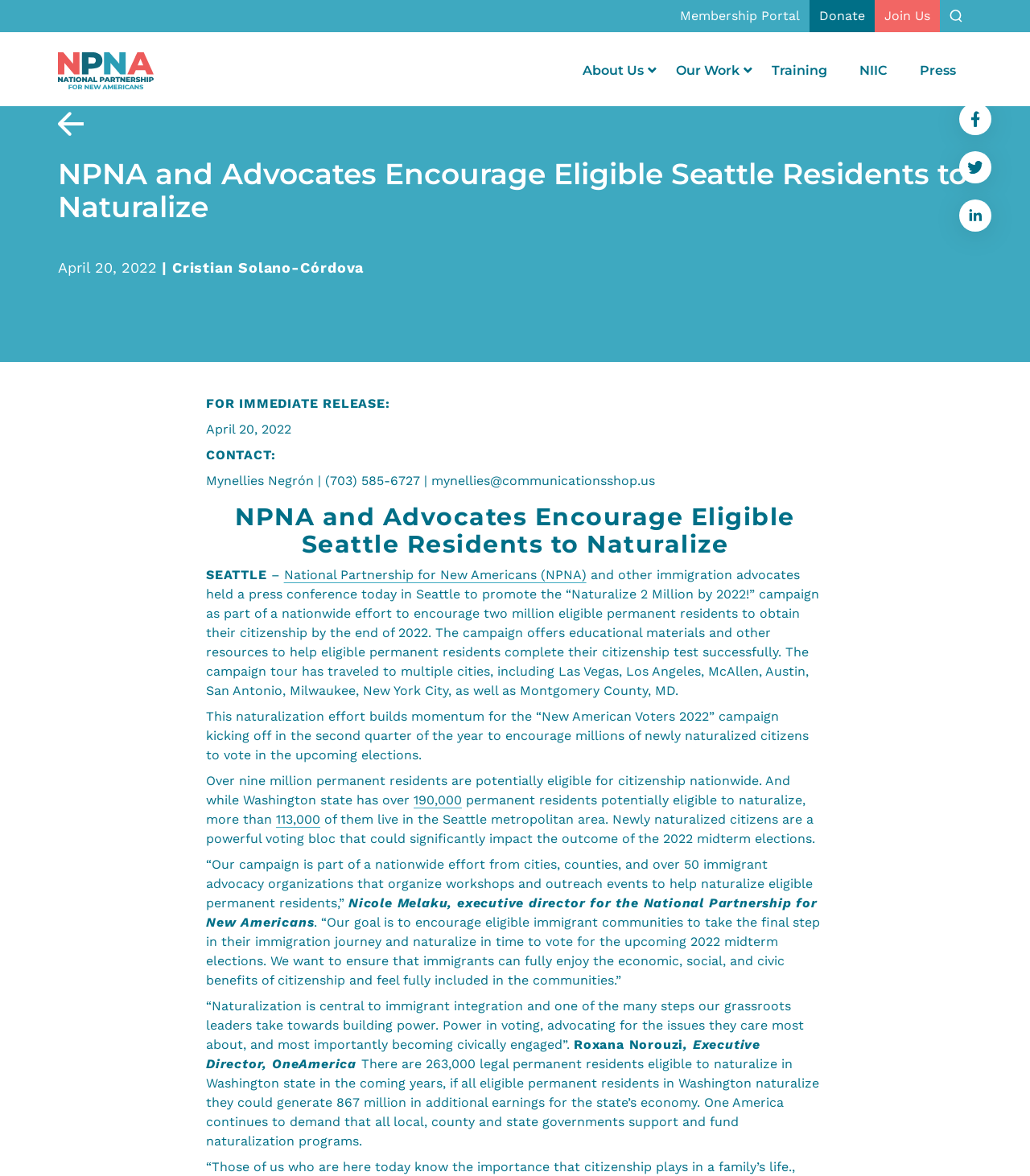Determine the bounding box for the described UI element: "Commuting".

None